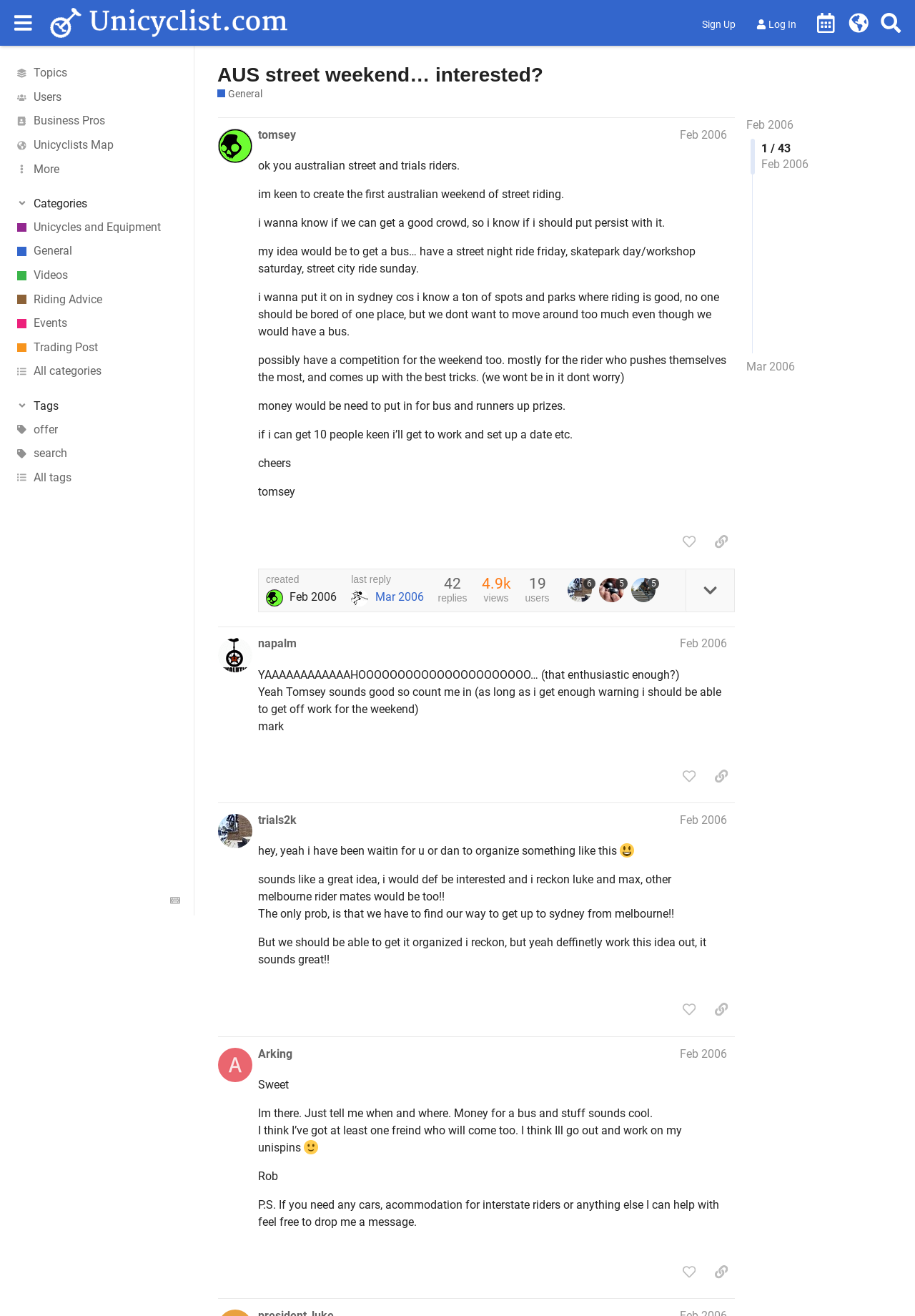What is the proposed location for the street riding event?
Look at the image and provide a detailed response to the question.

The proposed location for the street riding event is Sydney, which is indicated by the static text element with the text 'i wanna put it on in sydney cos i know a ton of spots and parks where riding is good' in the post content.